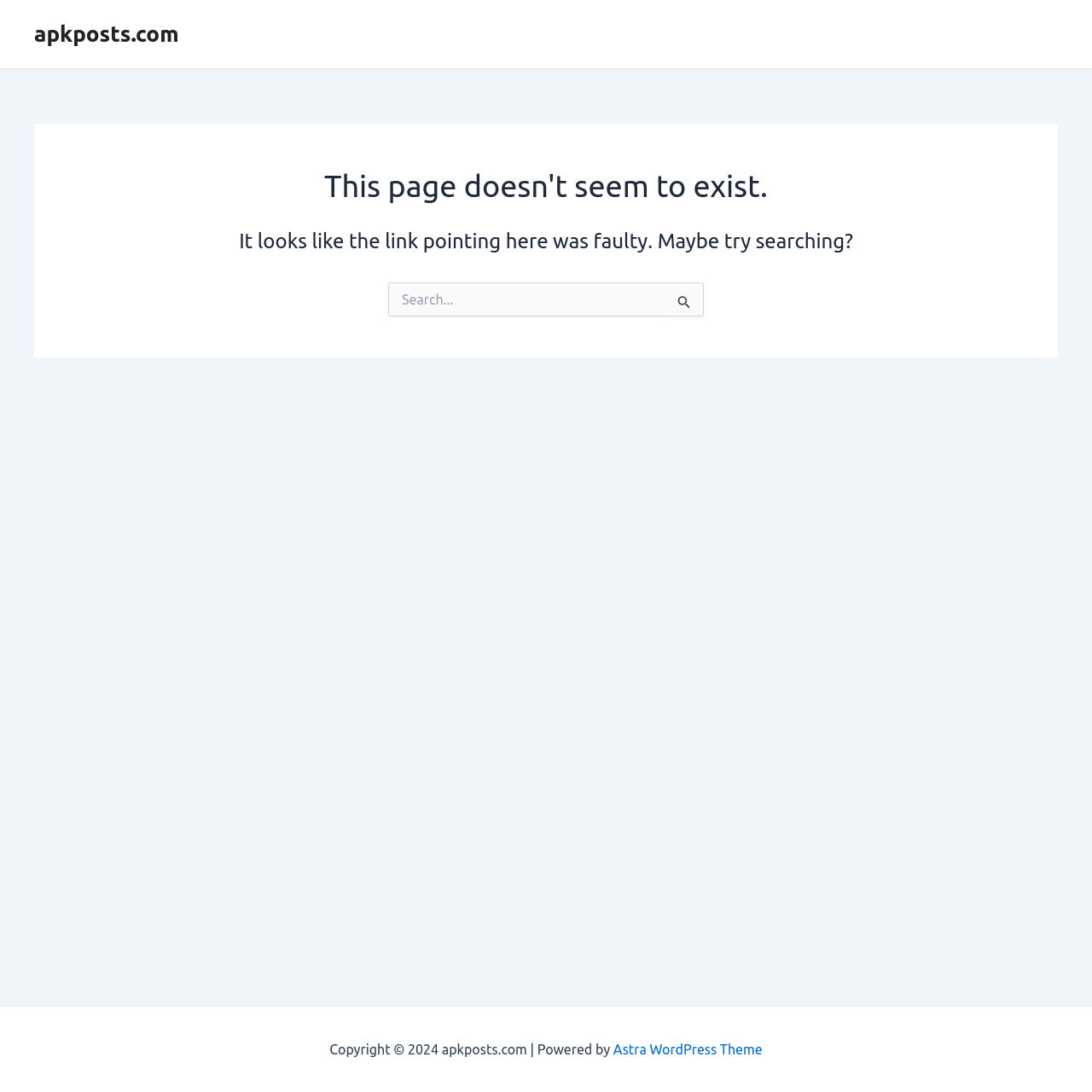Please respond in a single word or phrase: 
What is the name of the WordPress theme used?

Astra